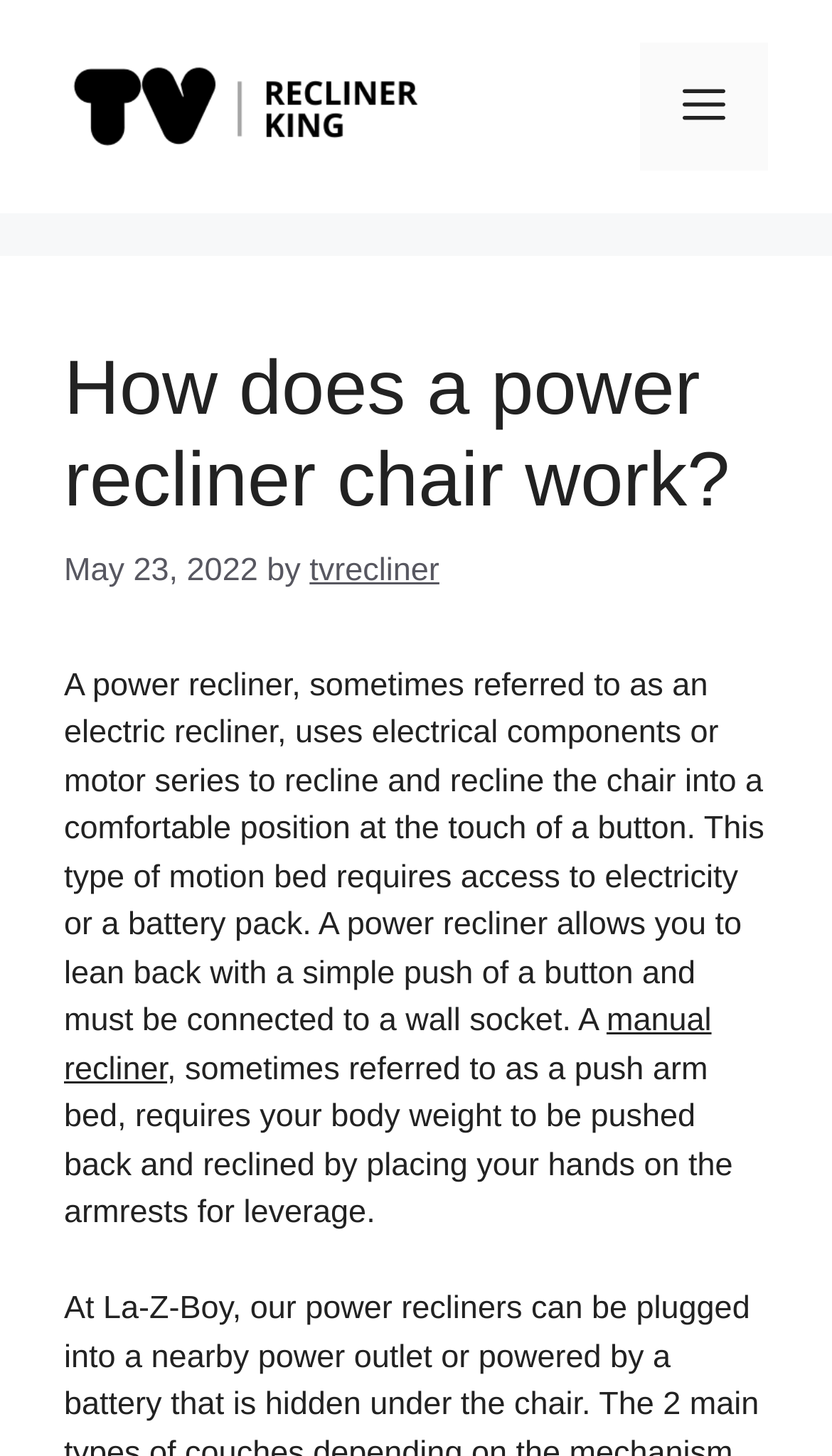Who is the author of this article?
Answer the question using a single word or phrase, according to the image.

tvrecliner